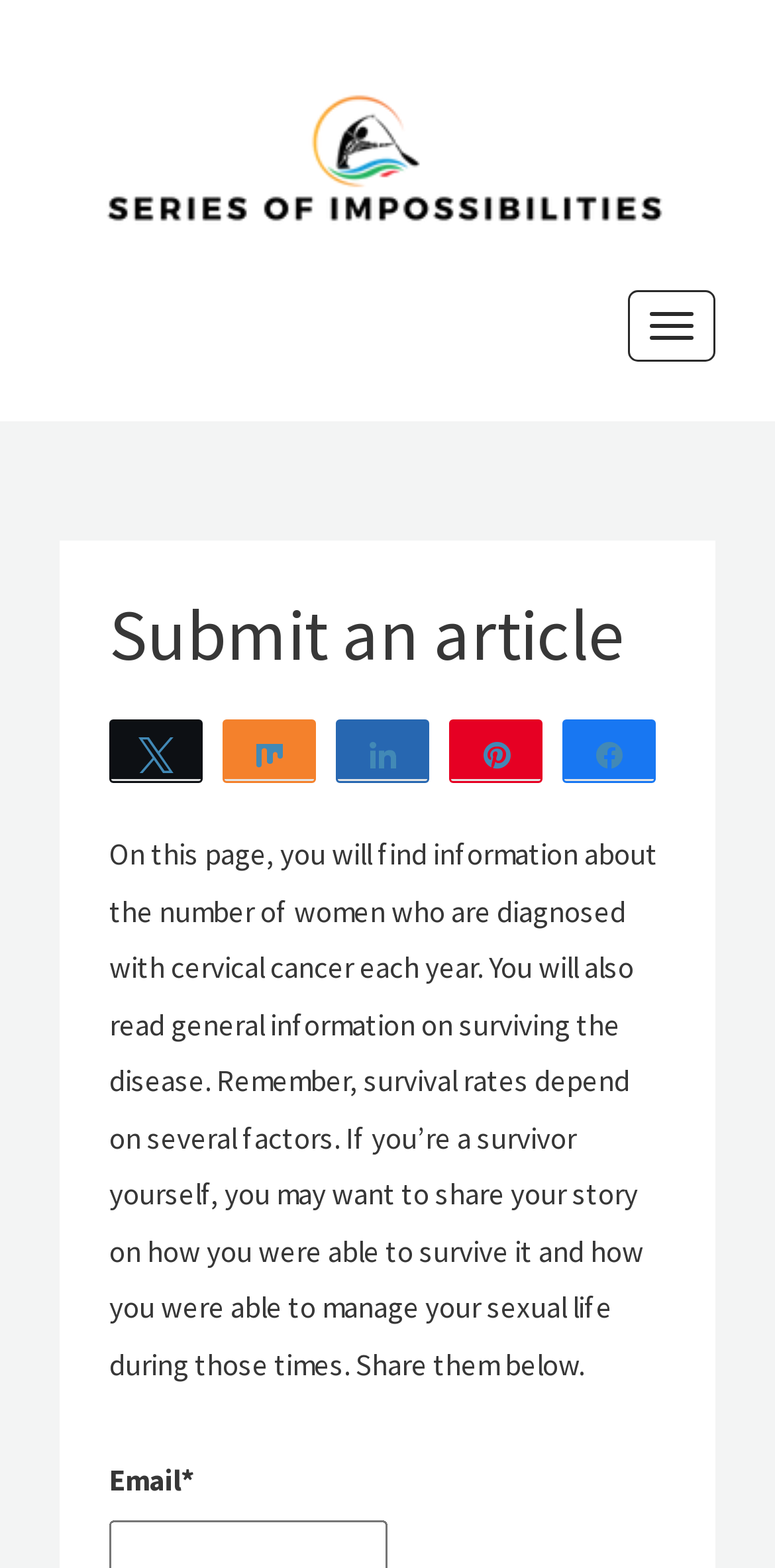Can you extract the primary headline text from the webpage?

Submit an article